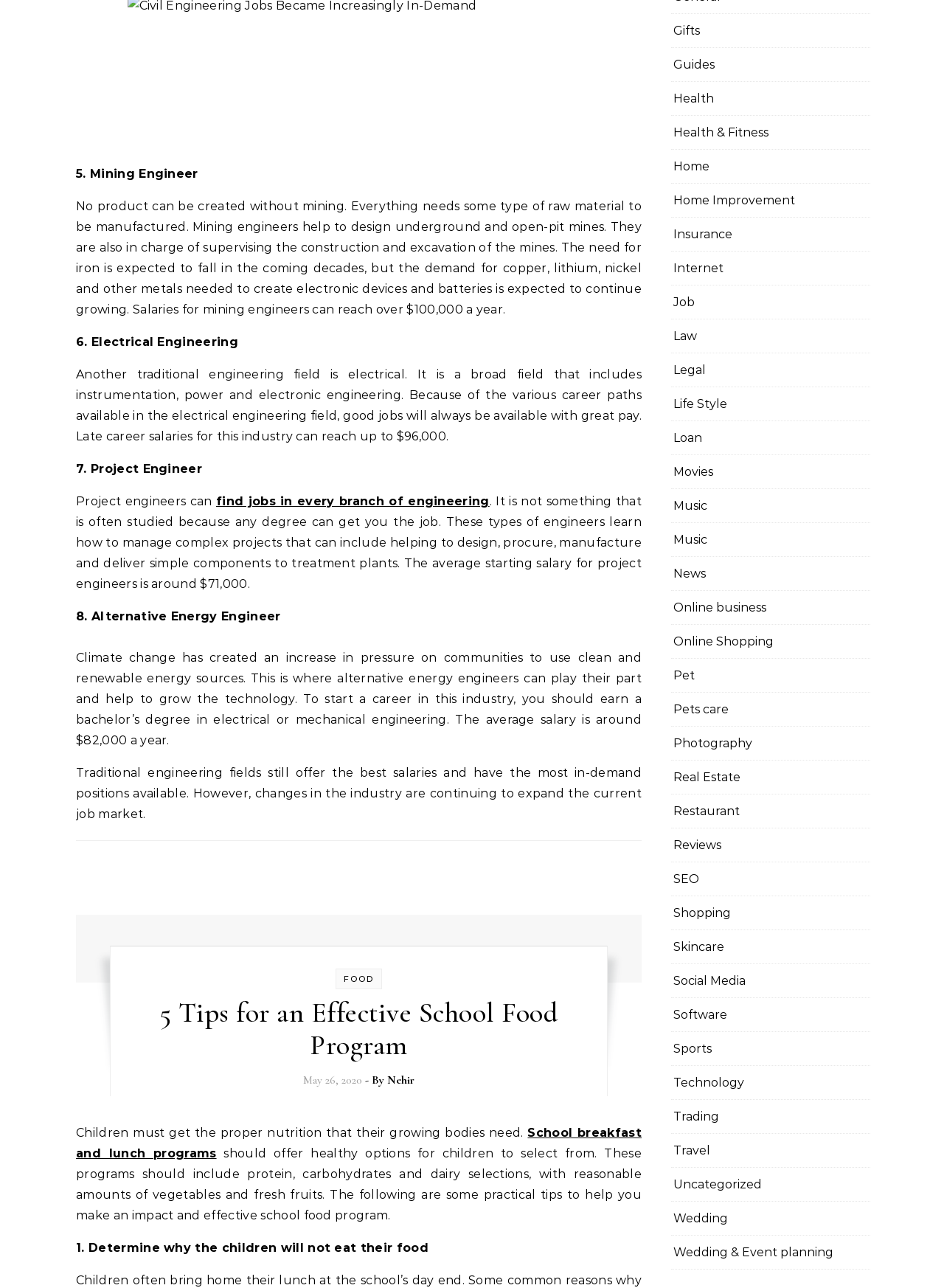What is the purpose of alternative energy engineers?
Look at the screenshot and give a one-word or phrase answer.

Help to grow clean and renewable energy sources